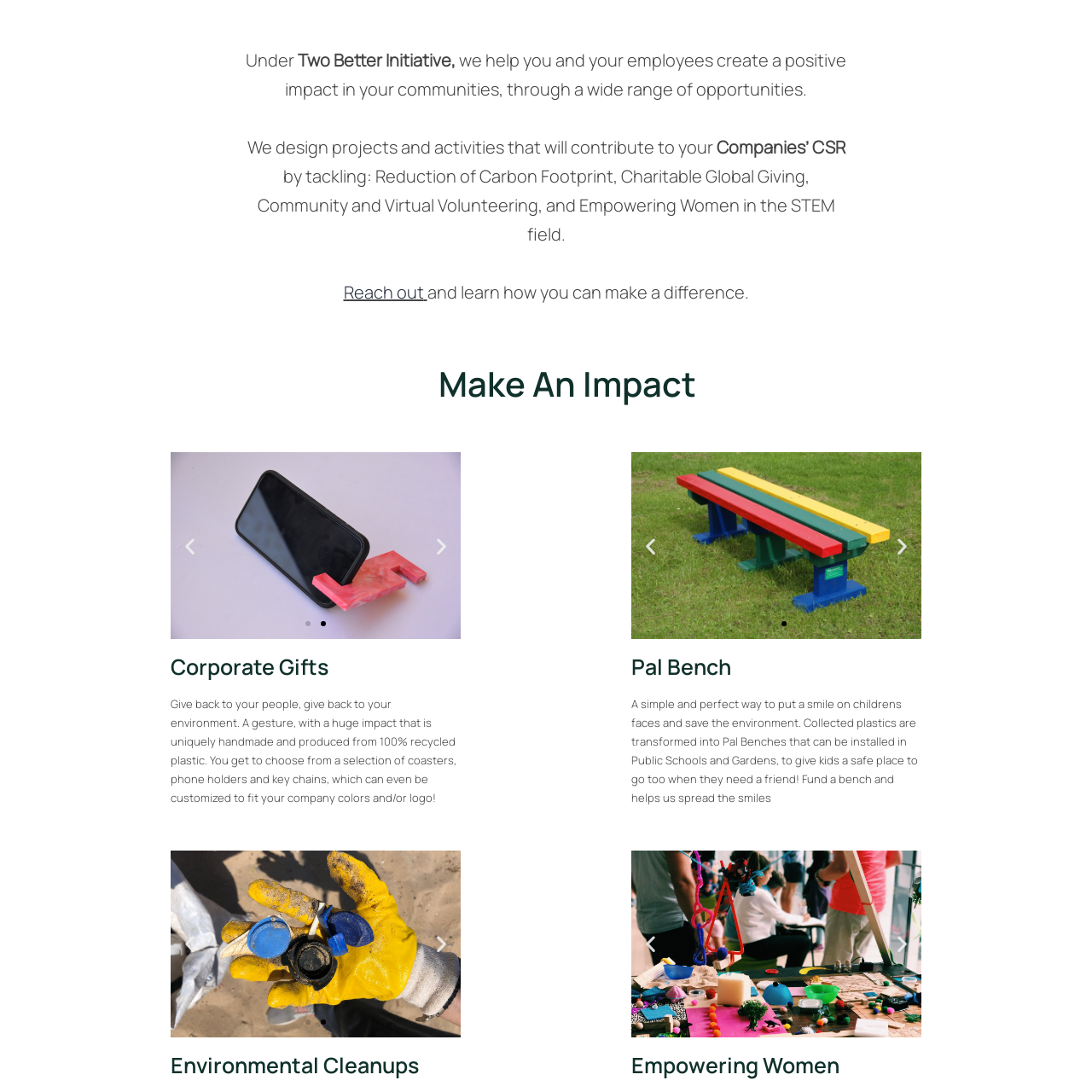Deliver a detailed explanation of the elements found in the red-marked area of the image.

The image captures the logo of the "Two Better Initiative," a program focused on promoting corporate social responsibility (CSR) through community engagement. This initiative is dedicated to creating a positive impact by helping companies and their employees contribute to various social causes. The logo symbolizes the organization's commitment to reducing carbon footprints, supporting charitable global giving, and fostering community volunteering, while also empowering women in STEM fields. The visual representation is a key element in conveying the essence of their mission: encouraging businesses to take meaningful actions that benefit both people and the environment.